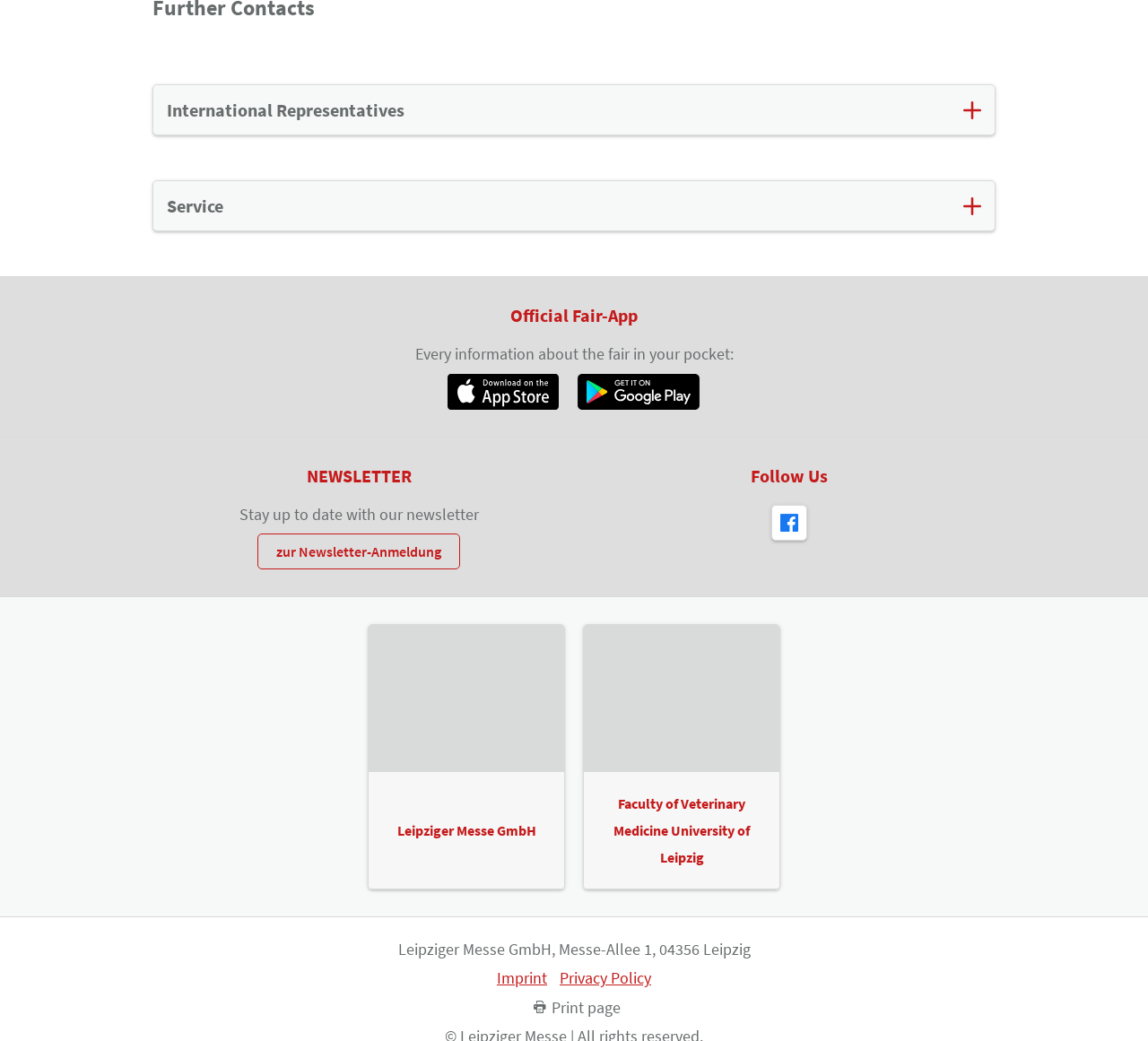For the following element description, predict the bounding box coordinates in the format (top-left x, top-left y, bottom-right x, bottom-right y). All values should be floating point numbers between 0 and 1. Description: Privacy Policy

[0.488, 0.93, 0.567, 0.95]